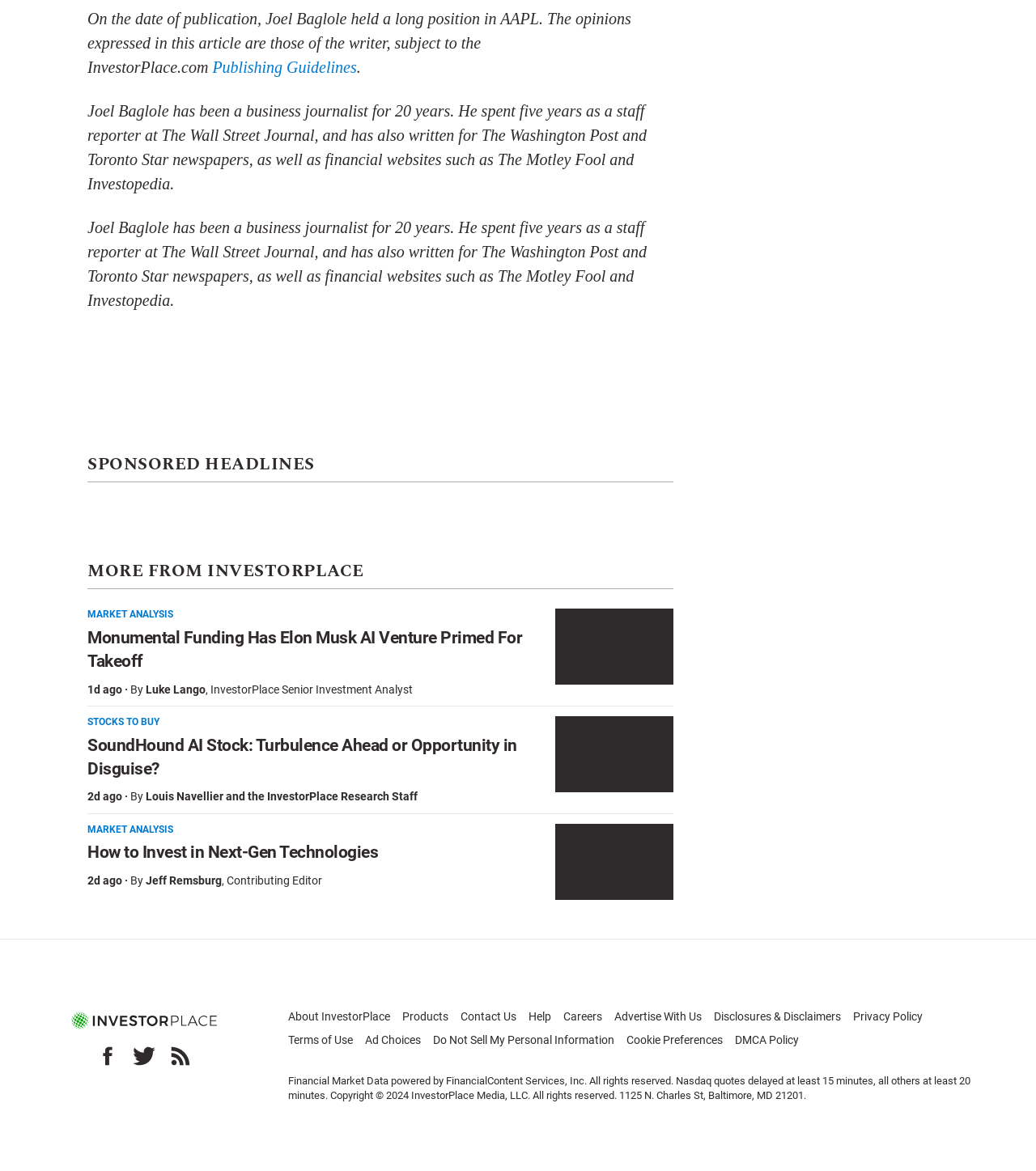What is the copyright year of the website?
Please provide a detailed answer to the question.

I found the answer by looking at the bottom section of the webpage, where I saw the text 'Copyright © 2024 InvestorPlace Media, LLC. All rights reserved.', which indicates that the copyright year of the website is 2024.